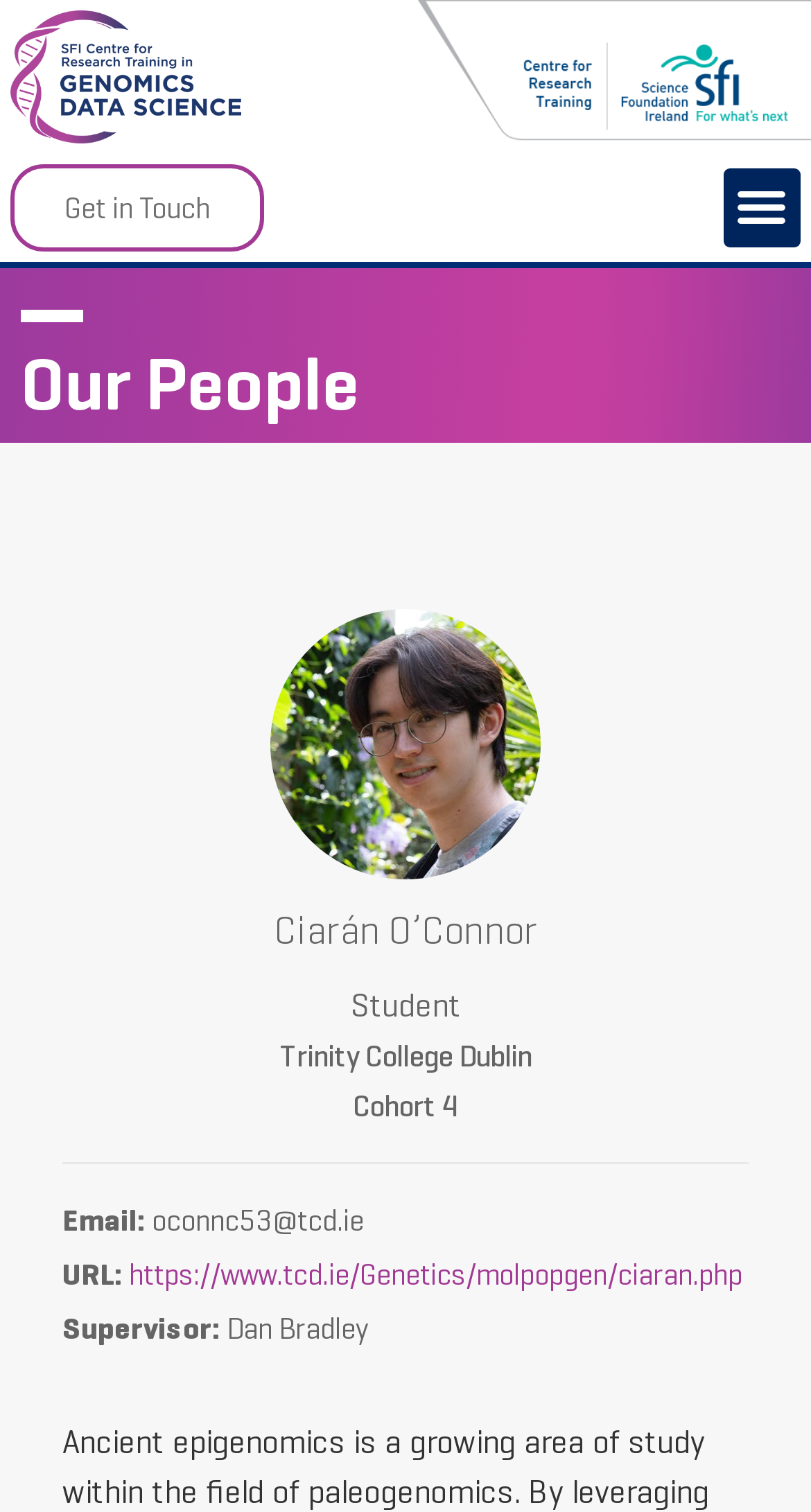Refer to the screenshot and answer the following question in detail:
What is the supervisor's name of the person?

I found the answer by looking at the static text element that says 'Supervisor:' and the adjacent static text element that displays the supervisor's name, located at the bottom of the webpage.